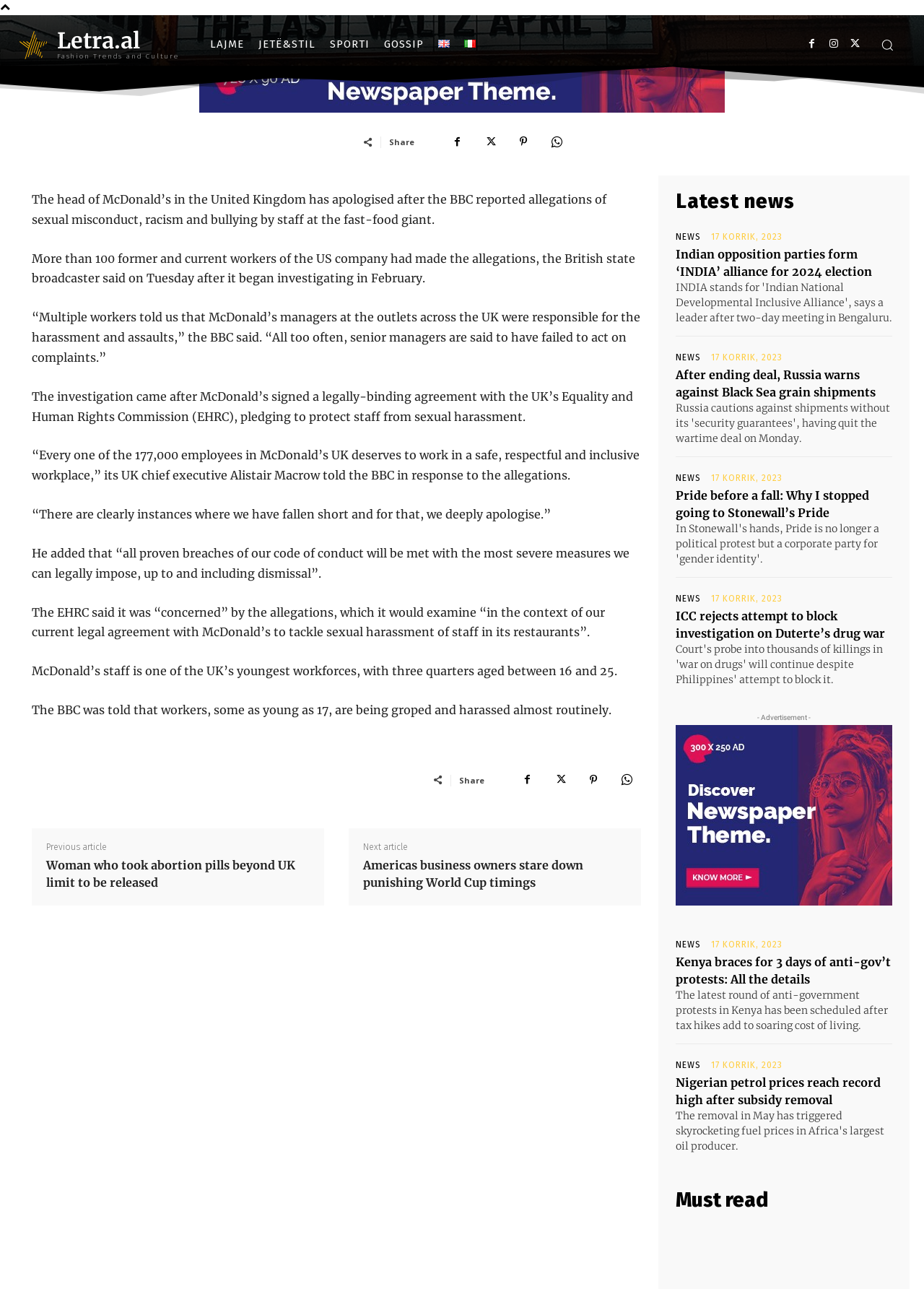Using the element description: "here", determine the bounding box coordinates. The coordinates should be in the format [left, top, right, bottom], with values between 0 and 1.

None